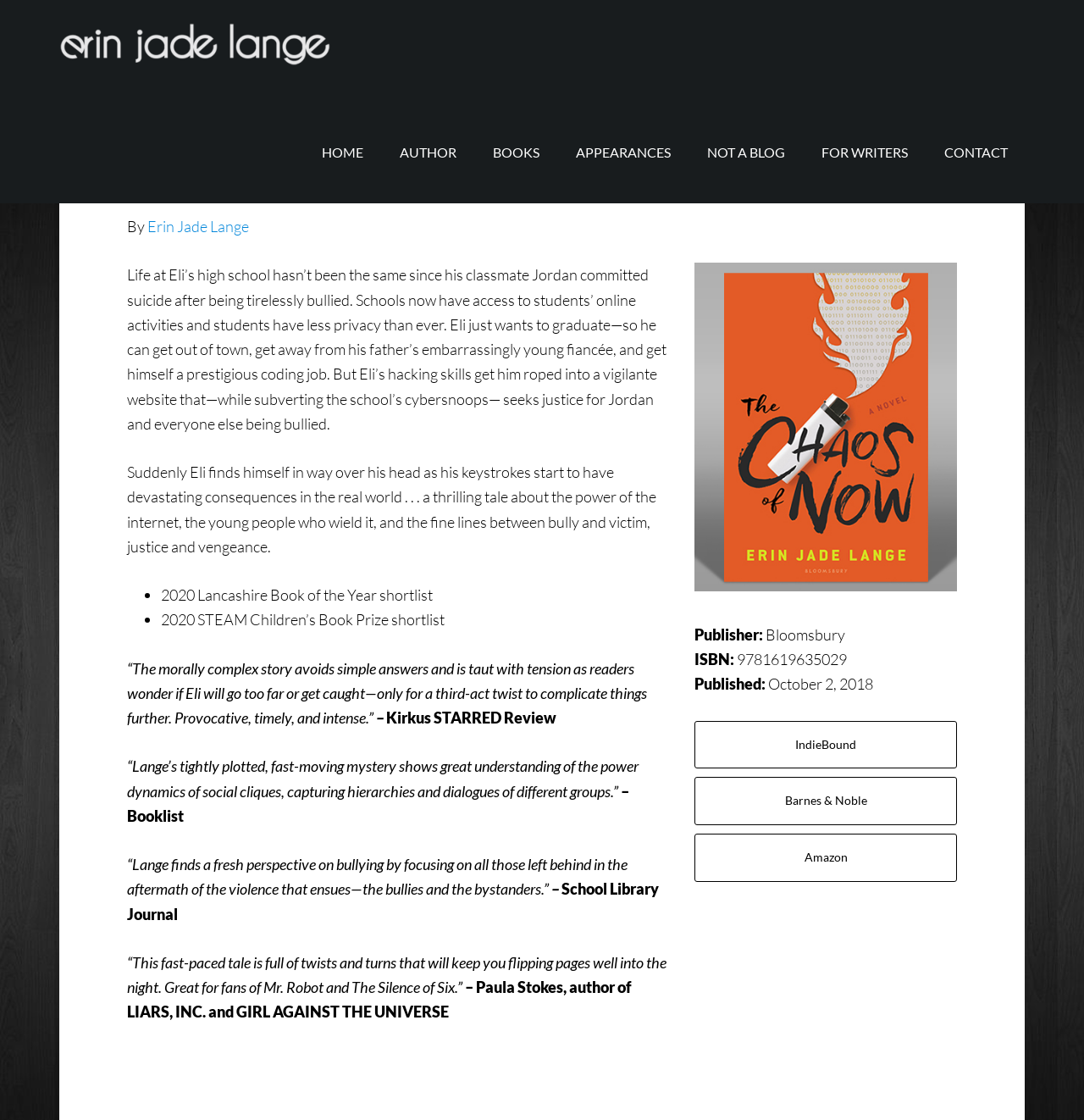What is the publication date of this book?
Please analyze the image and answer the question with as much detail as possible.

I found the publication date by reading the text 'Published: October 2, 2018' in the section below the book title.